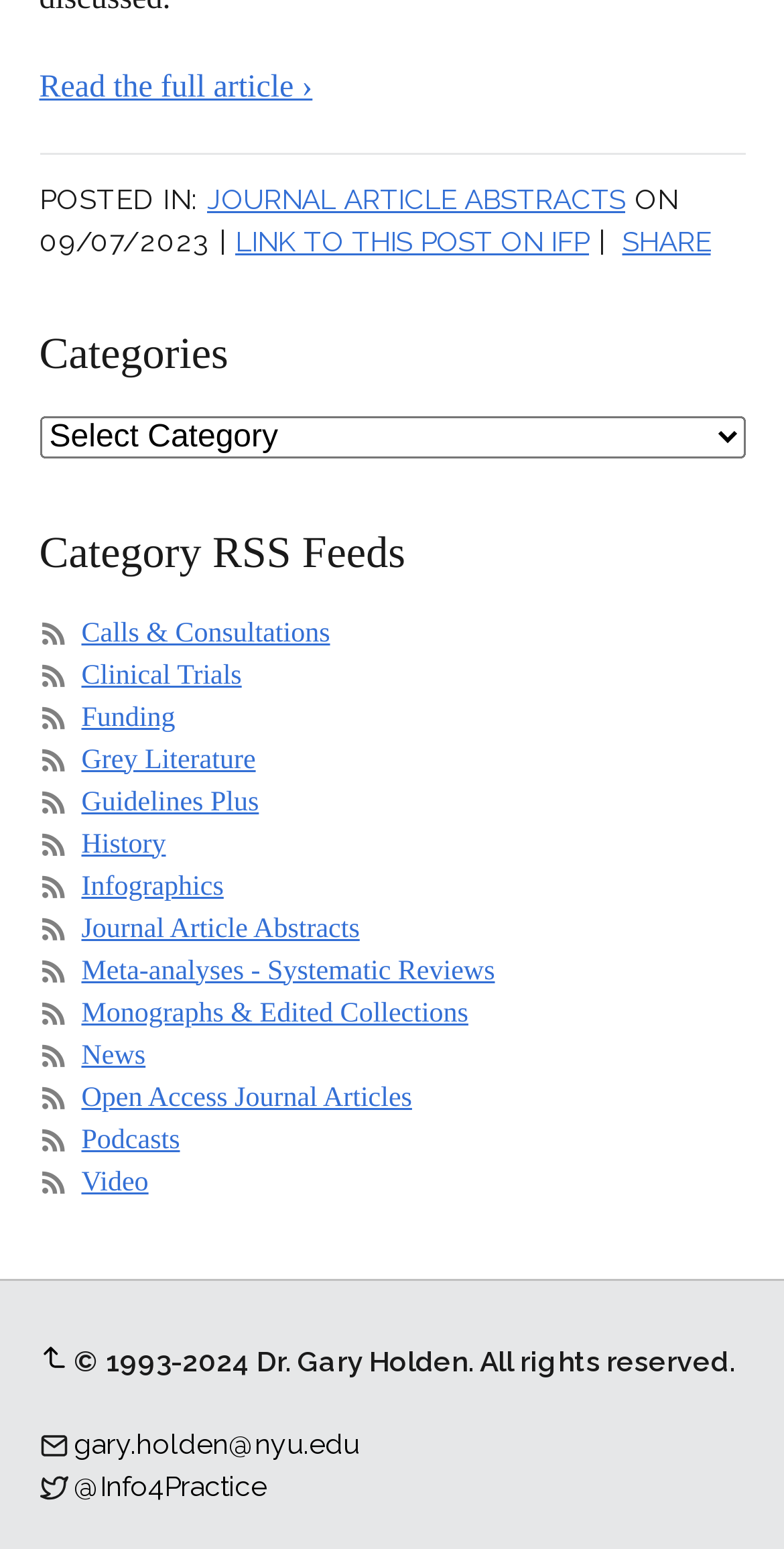Locate the bounding box coordinates of the clickable area to execute the instruction: "Share this post". Provide the coordinates as four float numbers between 0 and 1, represented as [left, top, right, bottom].

[0.783, 0.145, 0.917, 0.166]